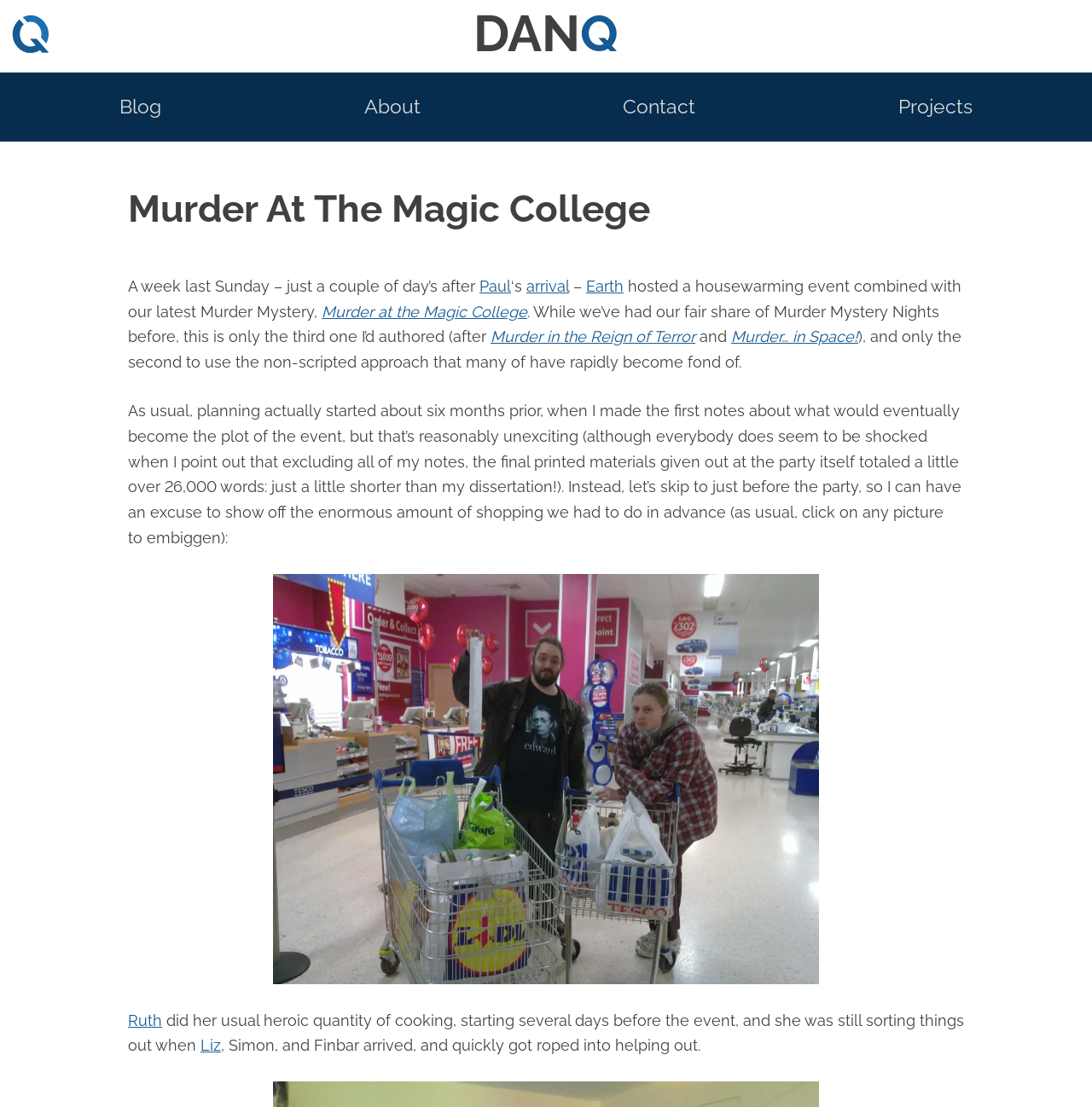Please use the details from the image to answer the following question comprehensively:
What is the name of the event hosted by the author?

The webpage mentions that the author hosted a housewarming event combined with their latest Murder Mystery. This suggests that the event is a type of murder mystery game or party.